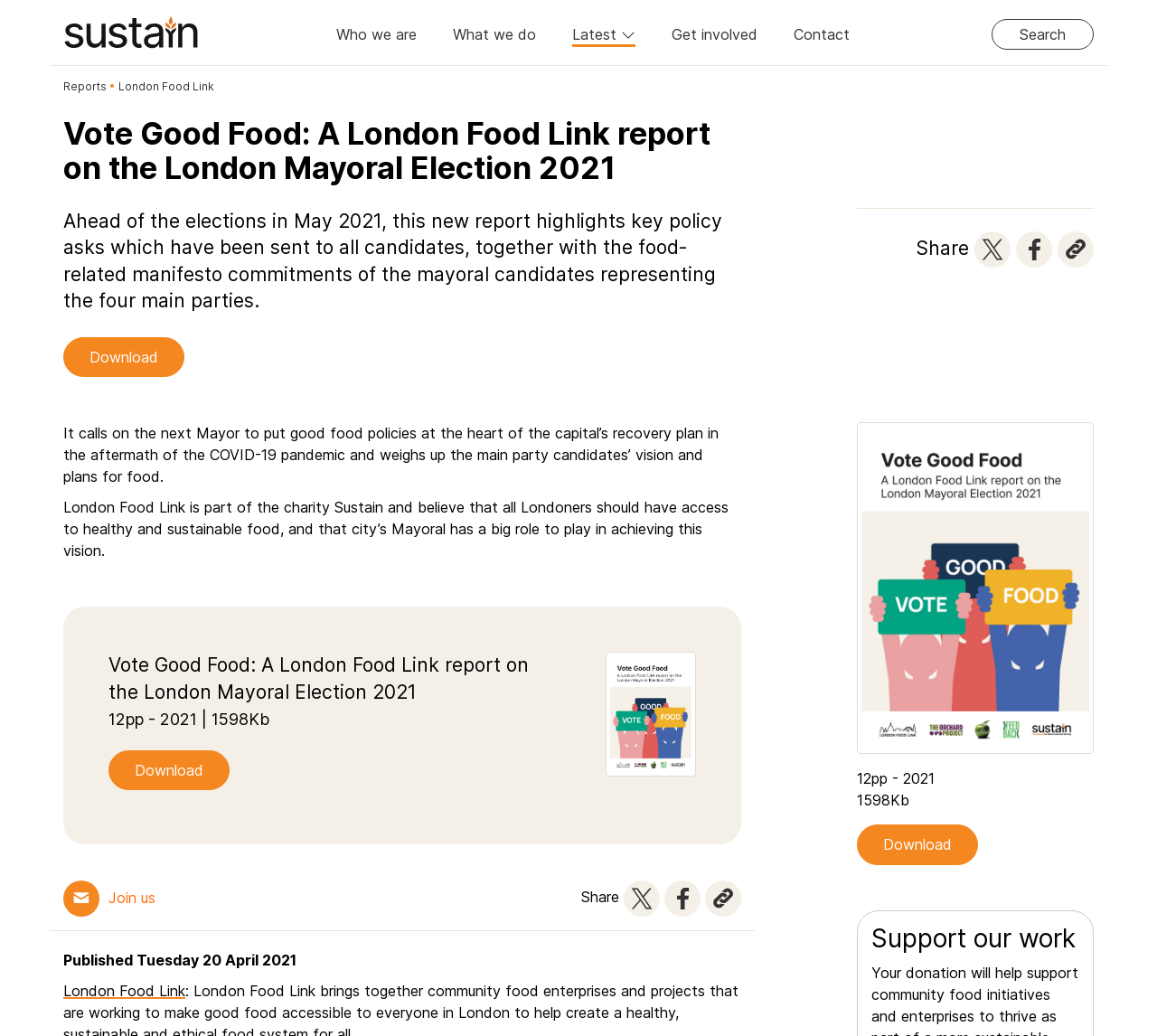Locate the bounding box coordinates of the item that should be clicked to fulfill the instruction: "Share on Twitter".

[0.842, 0.223, 0.873, 0.258]